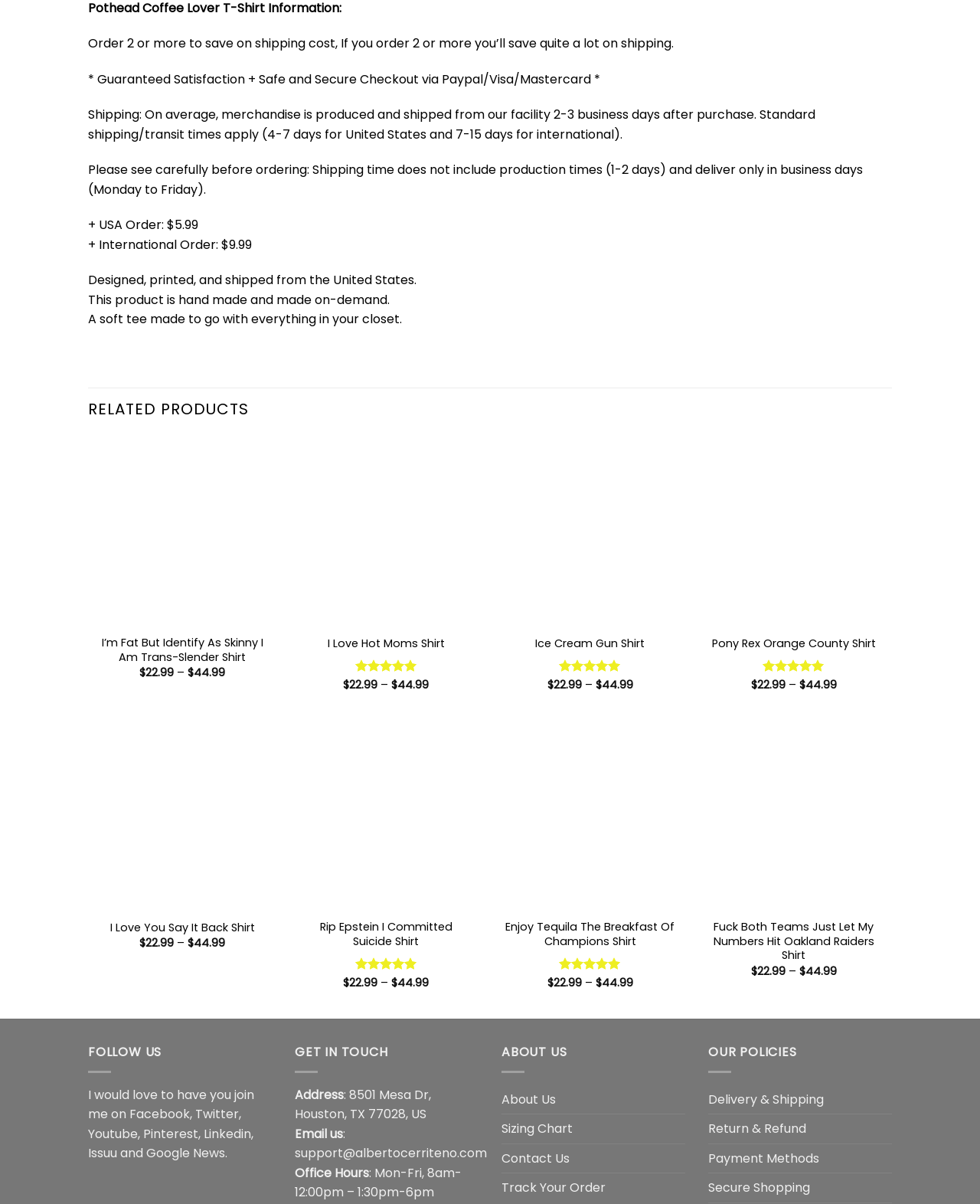Calculate the bounding box coordinates of the UI element given the description: "Track Your Order".

[0.512, 0.975, 0.618, 0.999]